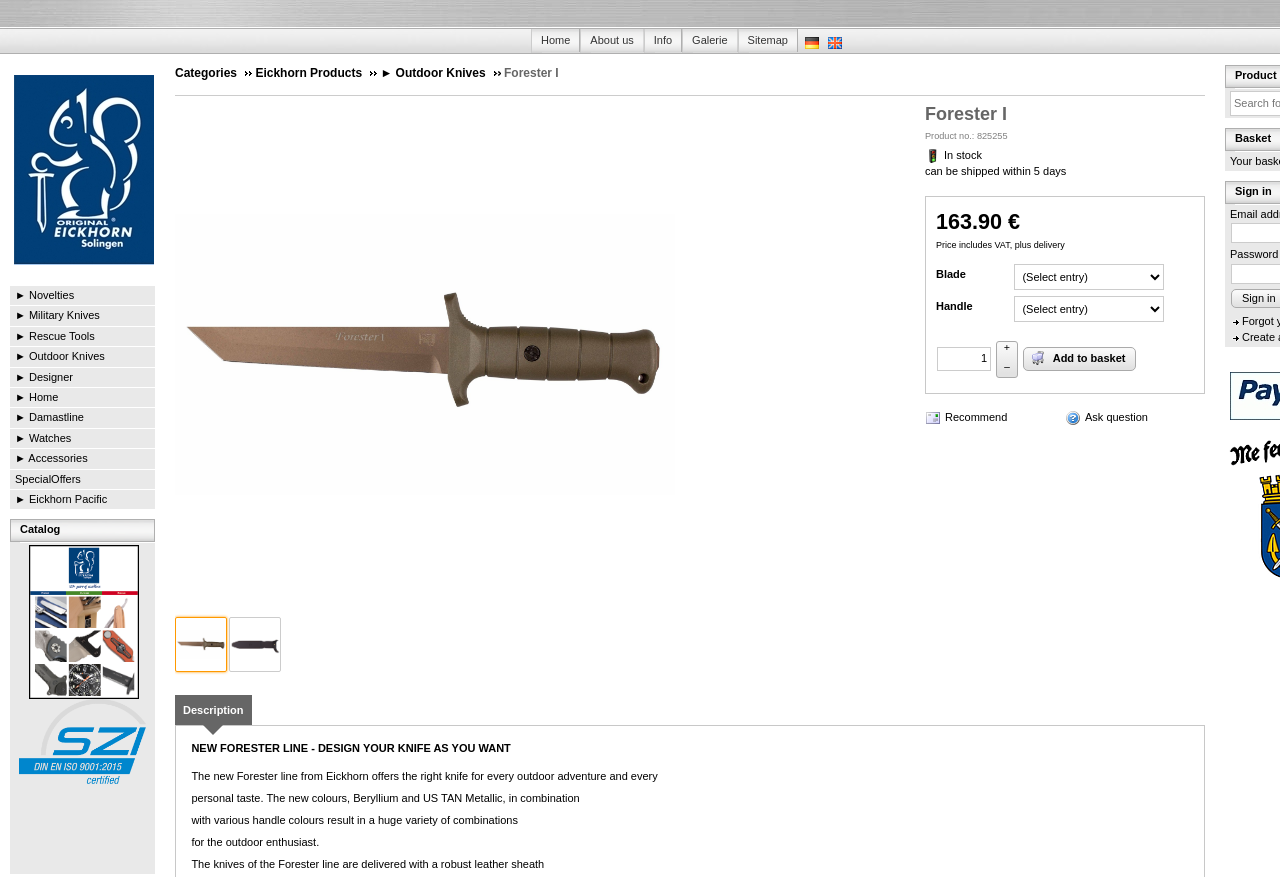Determine the bounding box coordinates of the UI element described by: "► Outdoor Knives".

[0.012, 0.399, 0.082, 0.413]